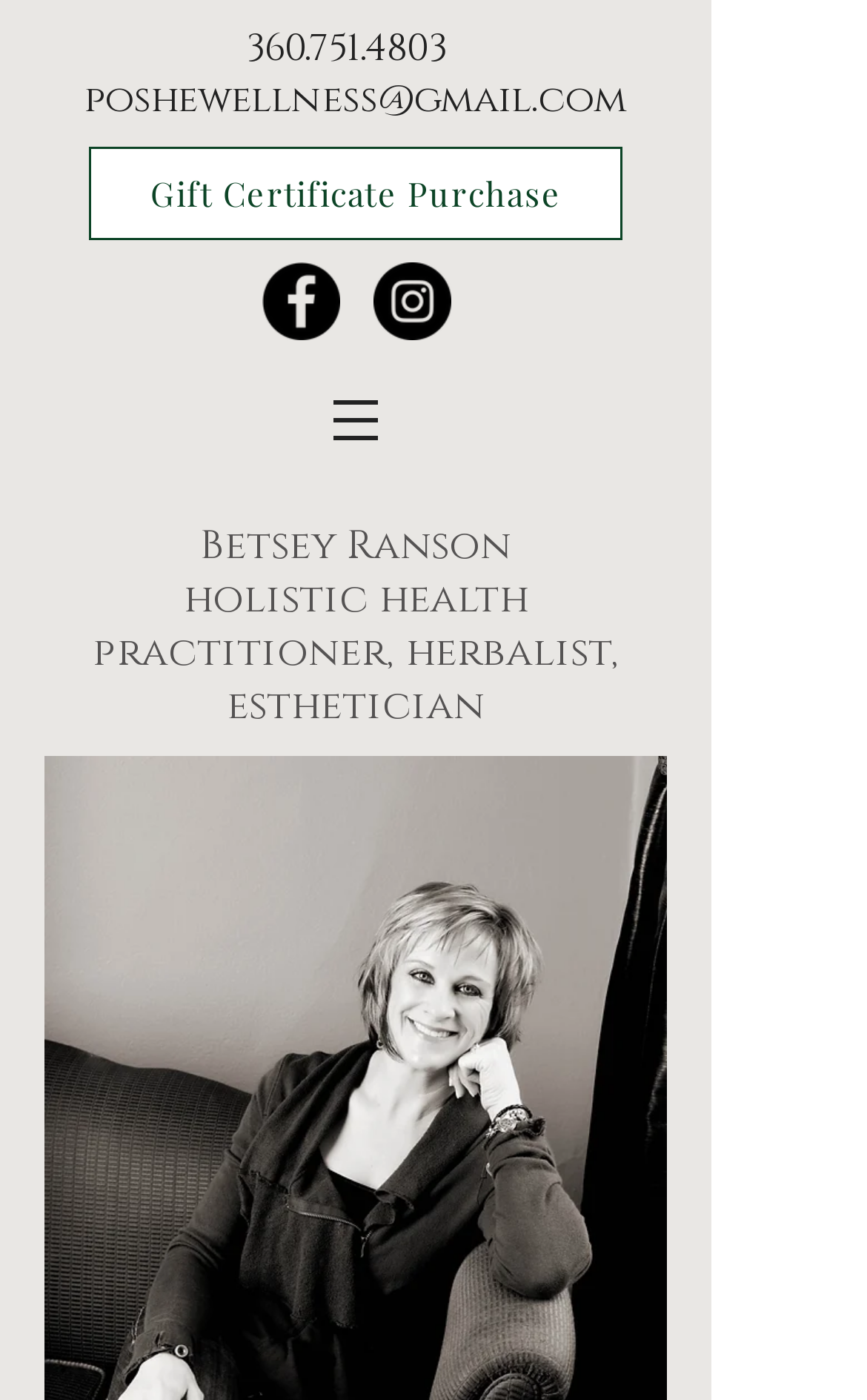Using the webpage screenshot and the element description Gift Certificate Purchase, determine the bounding box coordinates. Specify the coordinates in the format (top-left x, top-left y, bottom-right x, bottom-right y) with values ranging from 0 to 1.

[0.103, 0.105, 0.718, 0.172]